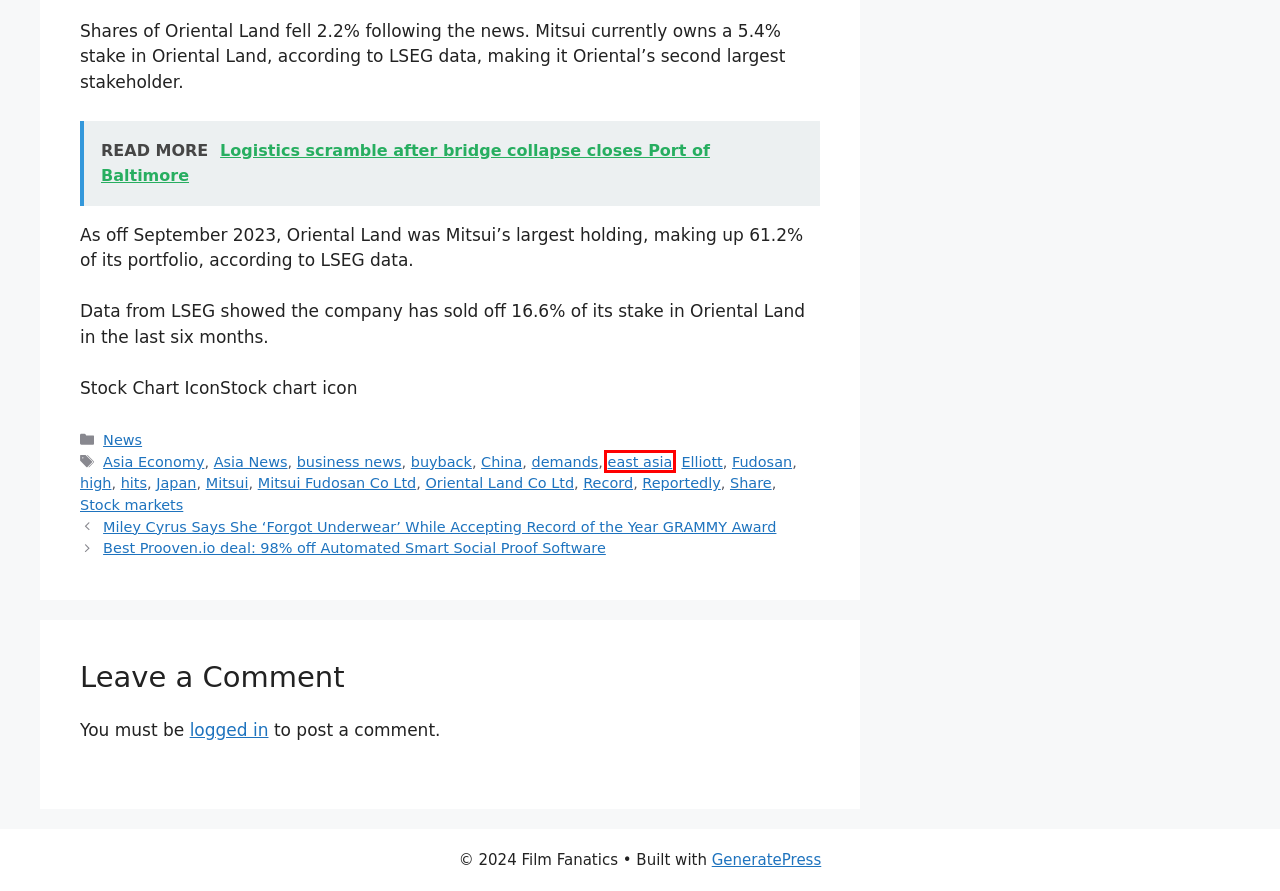Look at the screenshot of a webpage, where a red bounding box highlights an element. Select the best description that matches the new webpage after clicking the highlighted element. Here are the candidates:
A. Share - Film Fanatics
B. Stock markets - Film Fanatics
C. Fudosan - Film Fanatics
D. Mitsui Fudosan Co Ltd - Film Fanatics
E. Elliott - Film Fanatics
F. Logistics scramble after bridge collapse closes Port of Baltimore - Film Fanatics
G. east asia - Film Fanatics
H. Mitsui - Film Fanatics

G